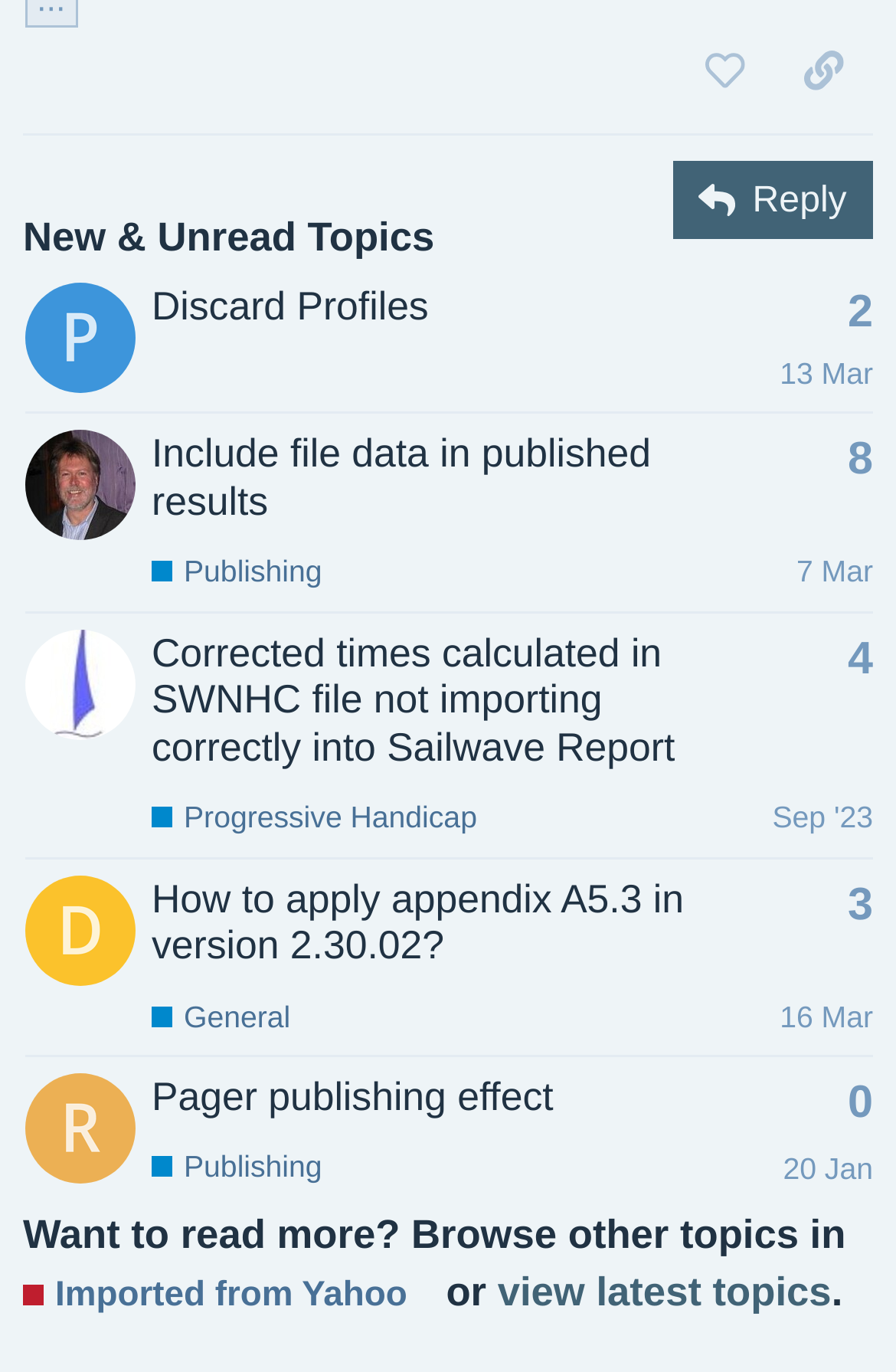Locate the bounding box coordinates of the segment that needs to be clicked to meet this instruction: "Browse other topics in Imported from Yahoo".

[0.026, 0.926, 0.454, 0.961]